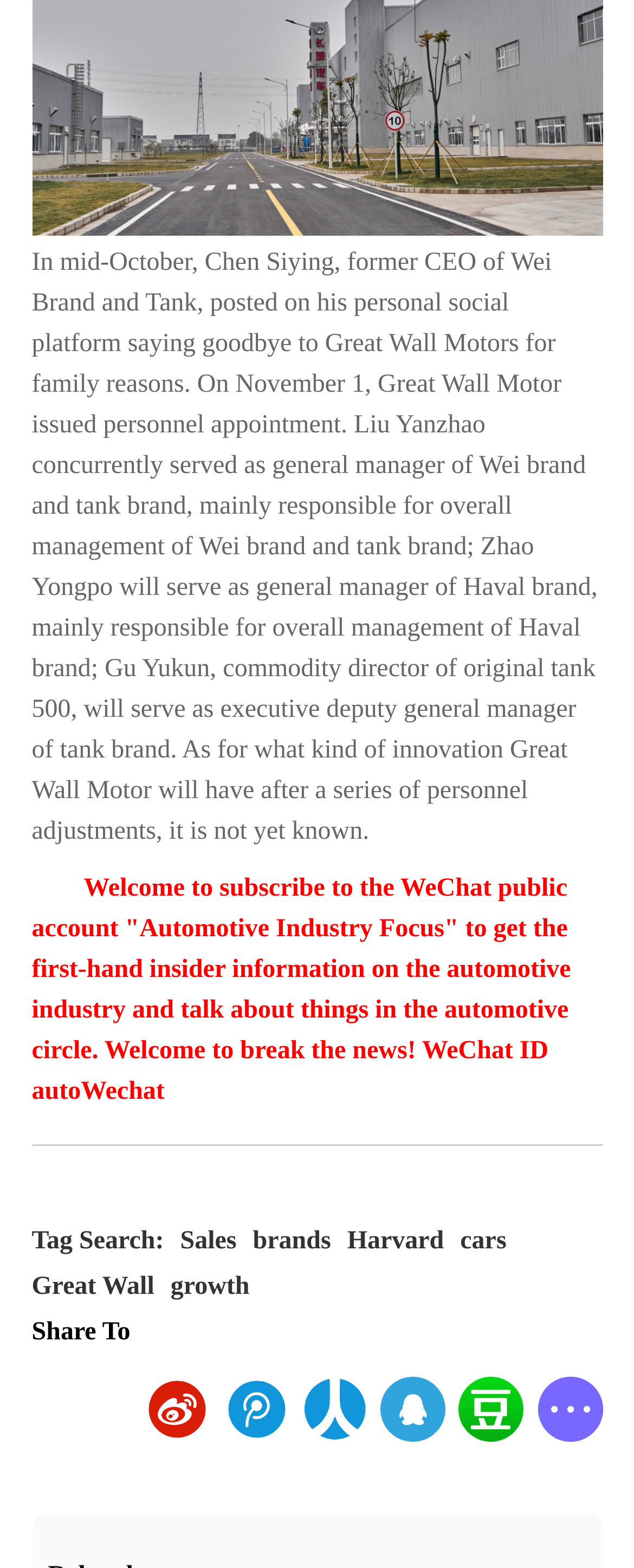Please give a one-word or short phrase response to the following question: 
What is the former CEO of Wei Brand and Tank?

Chen Siying